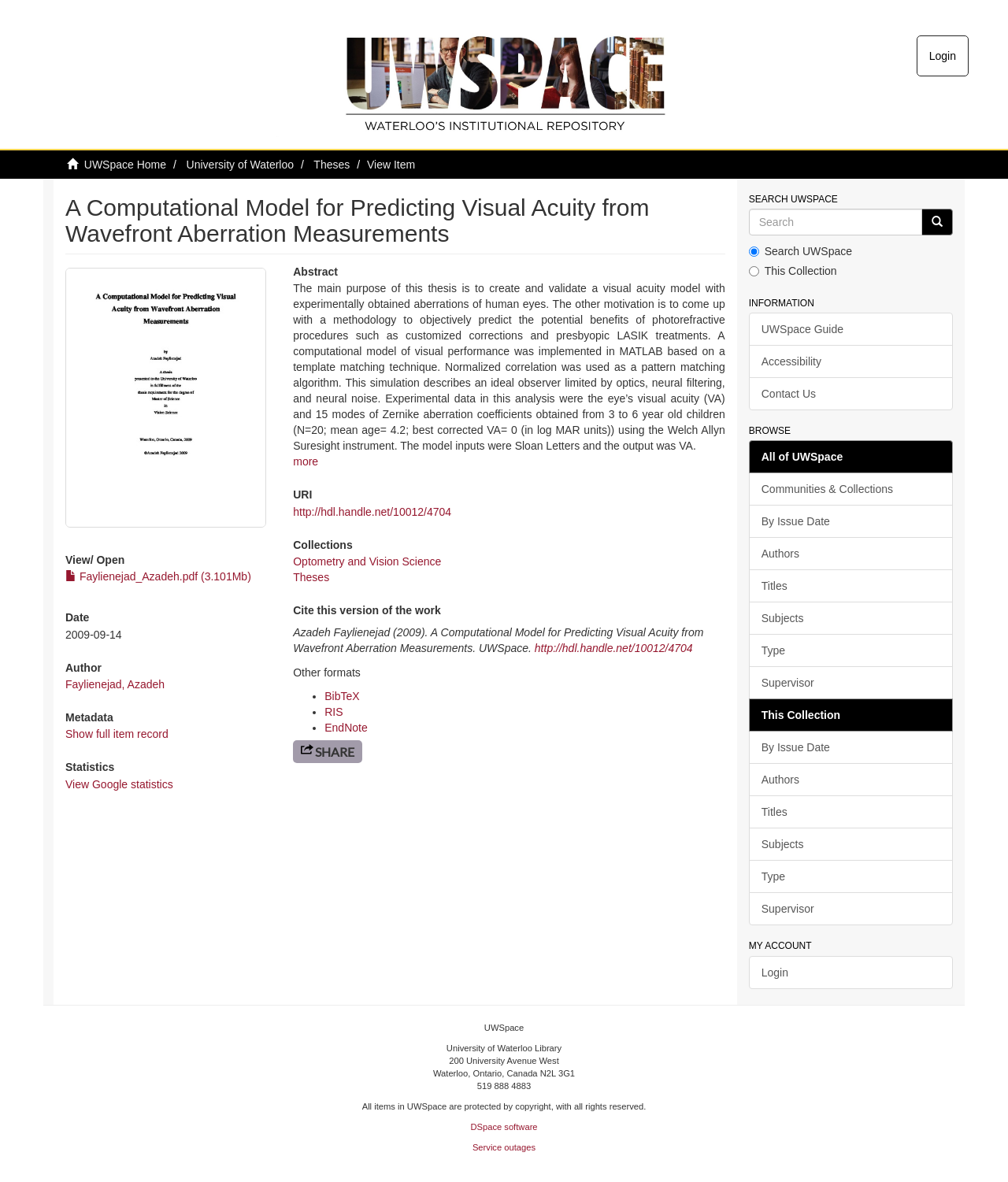What is the name of the institutional repository?
Refer to the screenshot and respond with a concise word or phrase.

UWSpace